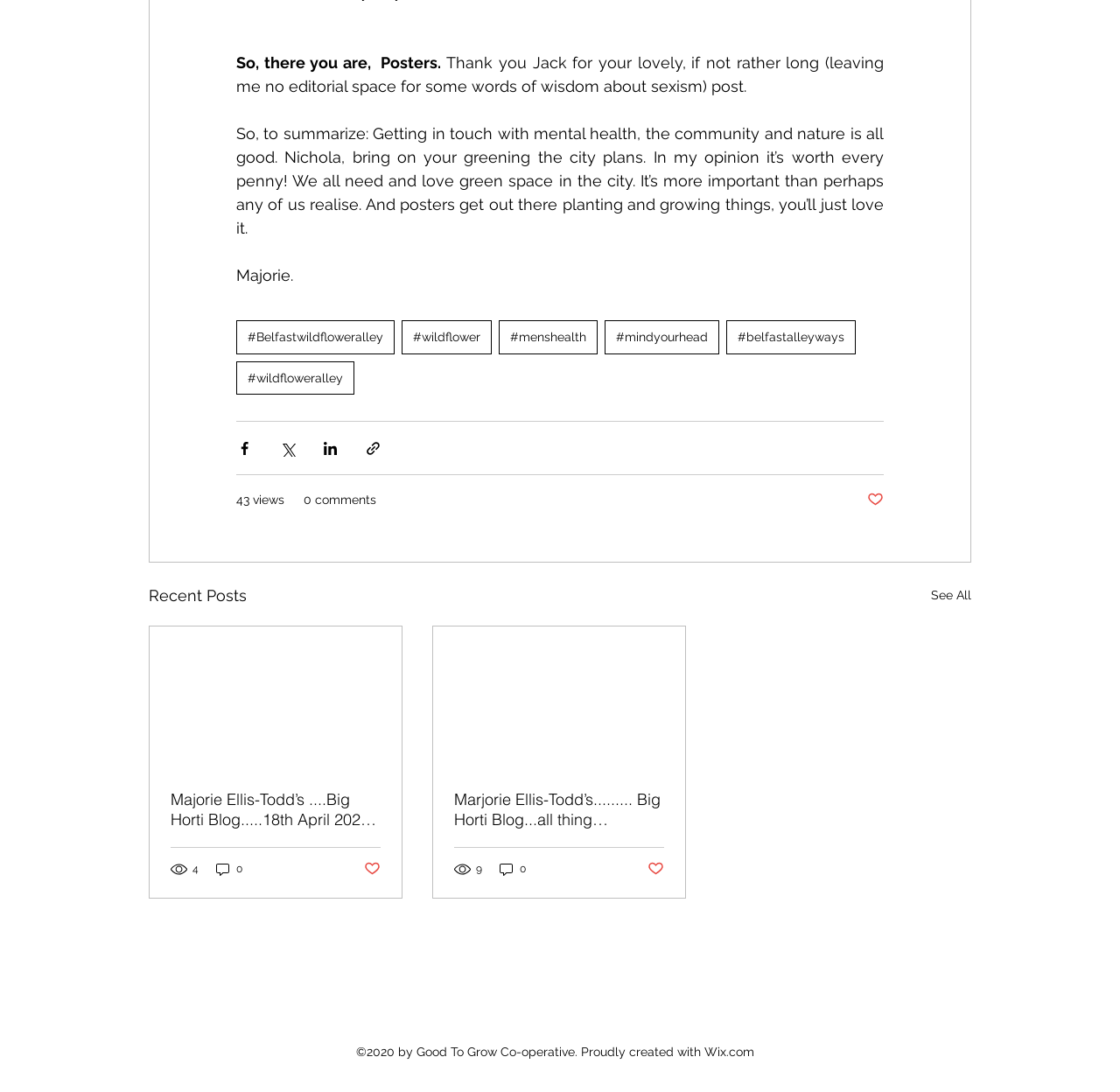What is the name of the company that created the website?
Please give a detailed and elaborate explanation in response to the question.

I read the static text at the bottom of the webpage, which mentions the copyright information, and found the name of the company that created the website, Good To Grow Co-operative.